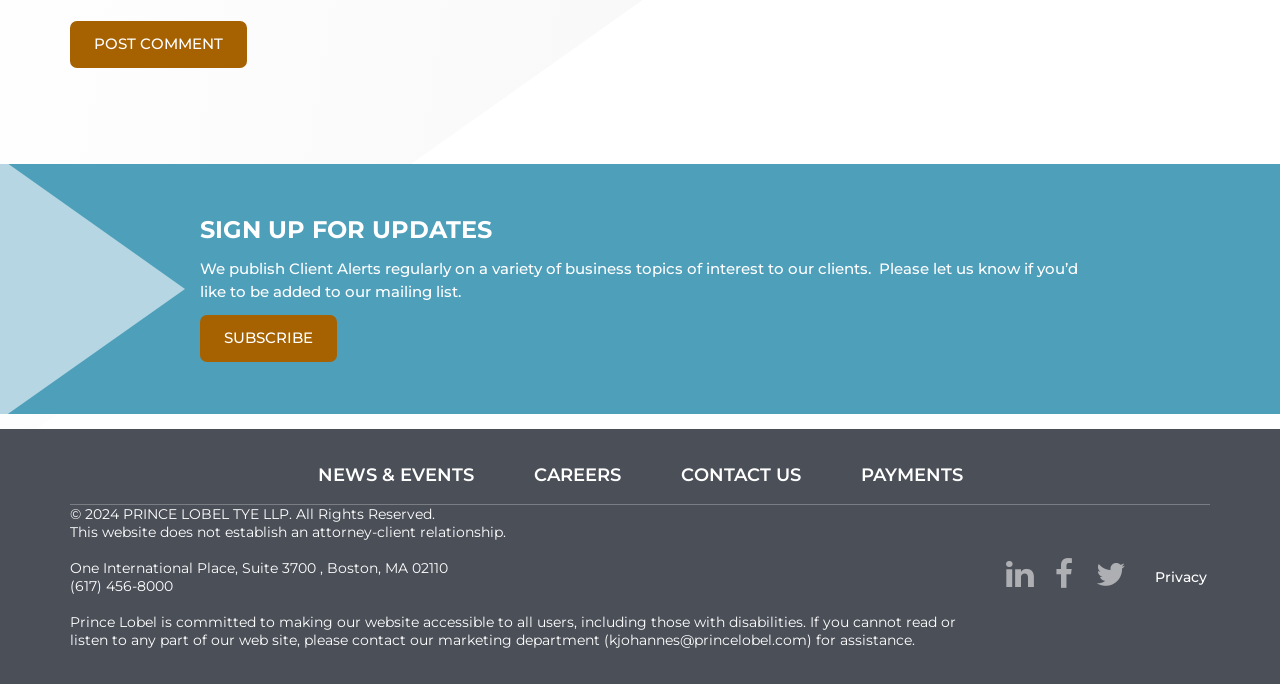Using the provided element description, identify the bounding box coordinates as (top-left x, top-left y, bottom-right x, bottom-right y). Ensure all values are between 0 and 1. Description: Subscribe

[0.156, 0.461, 0.263, 0.529]